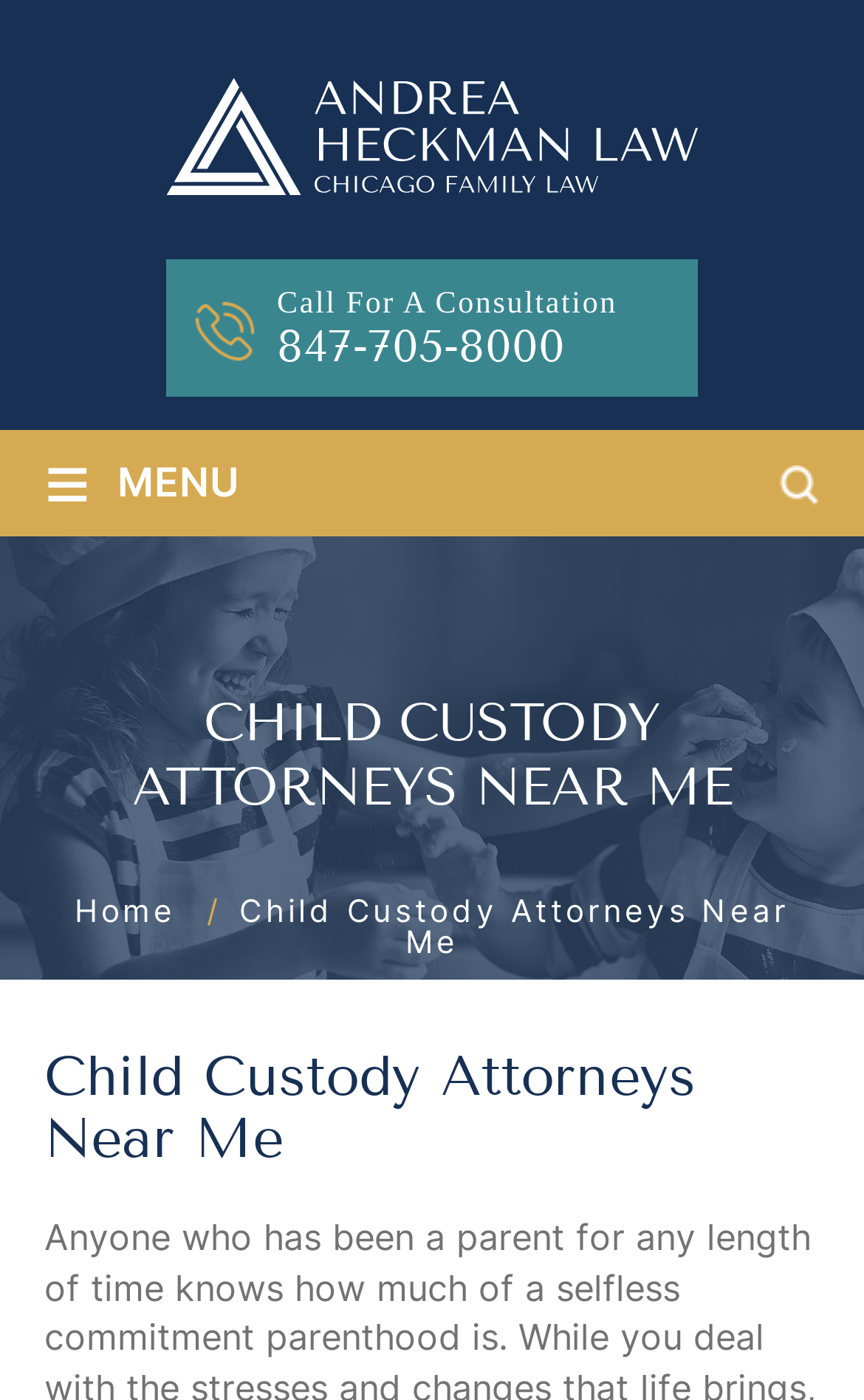What is the main topic of the webpage? Observe the screenshot and provide a one-word or short phrase answer.

Child Custody Attorneys